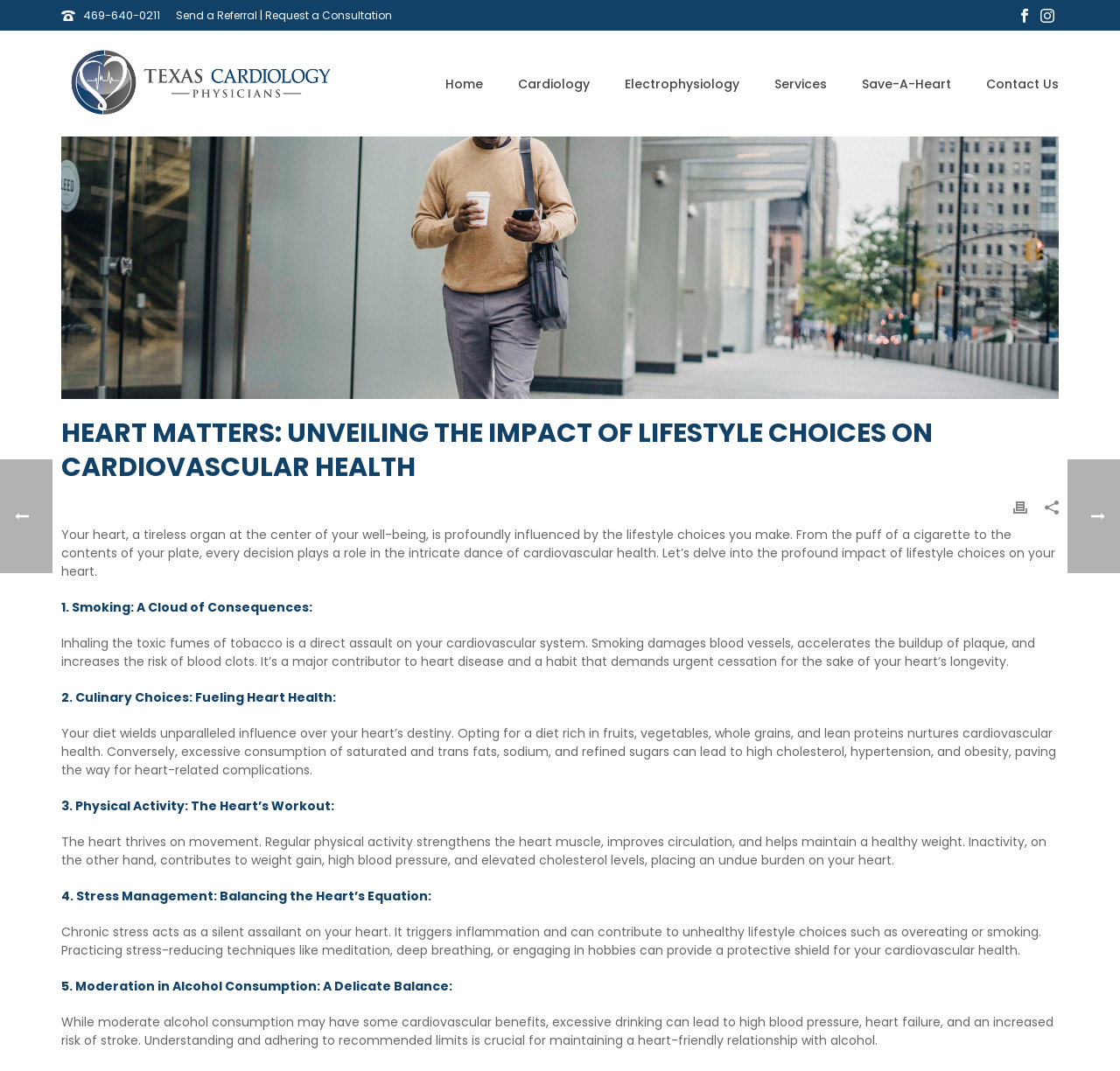Describe all the visual and textual components of the webpage comprehensively.

This webpage is about the impact of lifestyle choices on cardiovascular health, specifically focusing on the heart. At the top, there is a logo image and a phone number "469-640-0211" with a "Send a Referral" link and a "Request a Consultation" link. Below this, there is a navigation menu with links to "Home", "Cardiology", "Electrophysiology", "Services", "Save-A-Heart", and "Contact Us".

The main content of the webpage is divided into sections, each discussing a specific lifestyle choice that affects cardiovascular health. The first section is an introduction, which explains how lifestyle choices influence the heart. Below this, there are five sections, each with a heading and a descriptive paragraph. The sections are titled "Smoking: A Cloud of Consequences", "Culinary Choices: Fueling Heart Health", "Physical Activity: The Heart’s Workout", "Stress Management: Balancing the Heart’s Equation", and "Moderation in Alcohol Consumption: A Delicate Balance". Each section provides information on how the respective lifestyle choice affects the heart and cardiovascular health.

Throughout the webpage, there are several images, including a large image at the top with the title "Heart Matters: Unveiling the Impact of Lifestyle Choices on Cardiovascular Health", and smaller images scattered throughout the content. There are also links to "Print" and social media icons at the bottom right corner of the page.